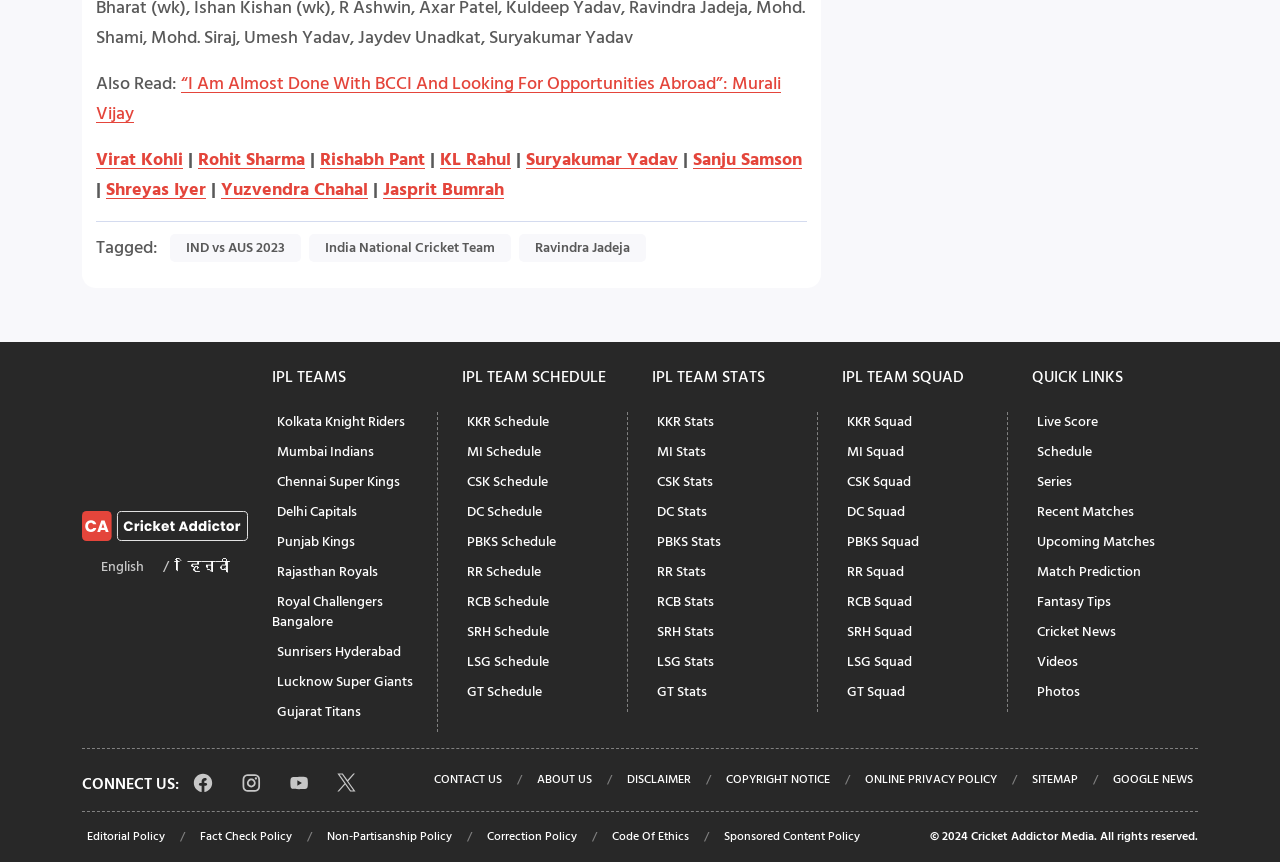Find the bounding box coordinates for the element that must be clicked to complete the instruction: "Read news about 'India National Cricket Team'". The coordinates should be four float numbers between 0 and 1, indicated as [left, top, right, bottom].

[0.254, 0.274, 0.387, 0.301]